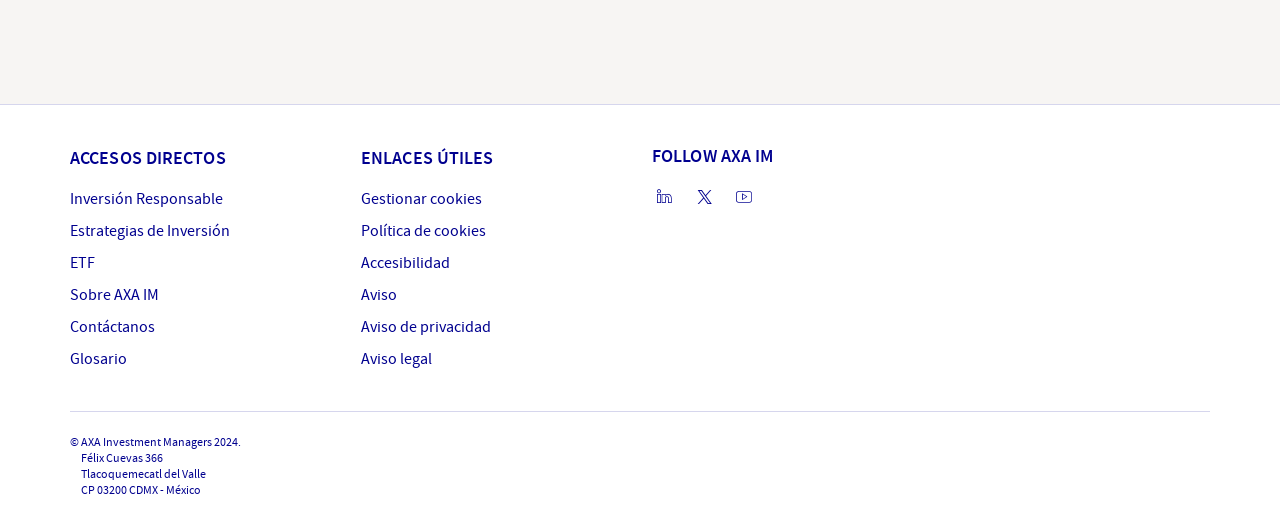Using the description: "Síguenos en Twitter", determine the UI element's bounding box coordinates. Ensure the coordinates are in the format of four float numbers between 0 and 1, i.e., [left, top, right, bottom].

[0.541, 0.36, 0.559, 0.406]